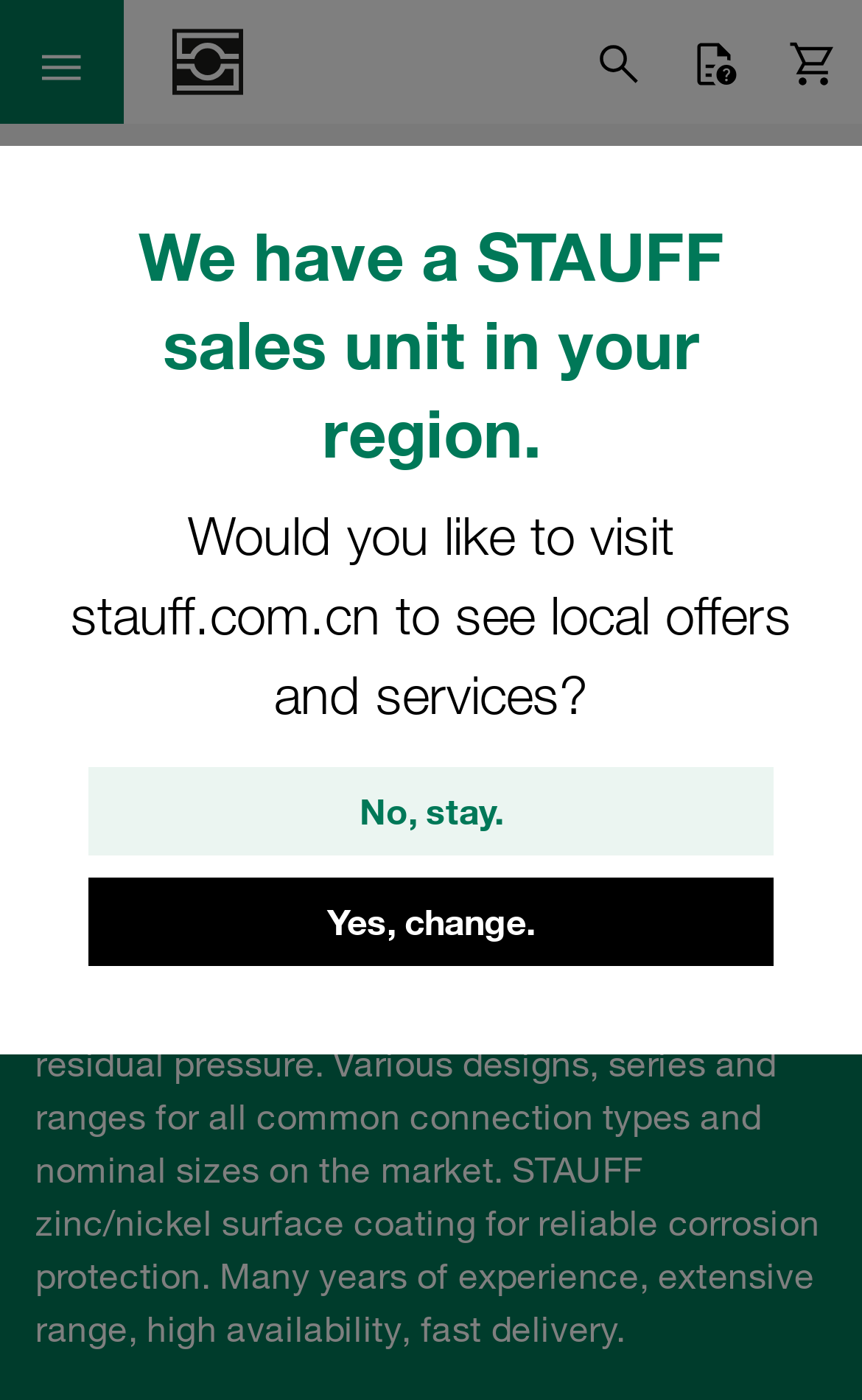Please find the bounding box coordinates in the format (top-left x, top-left y, bottom-right x, bottom-right y) for the given element description. Ensure the coordinates are floating point numbers between 0 and 1. Description: alt="STAUFF Logo" title="STAUFF Logo"

[0.2, 0.017, 0.282, 0.071]